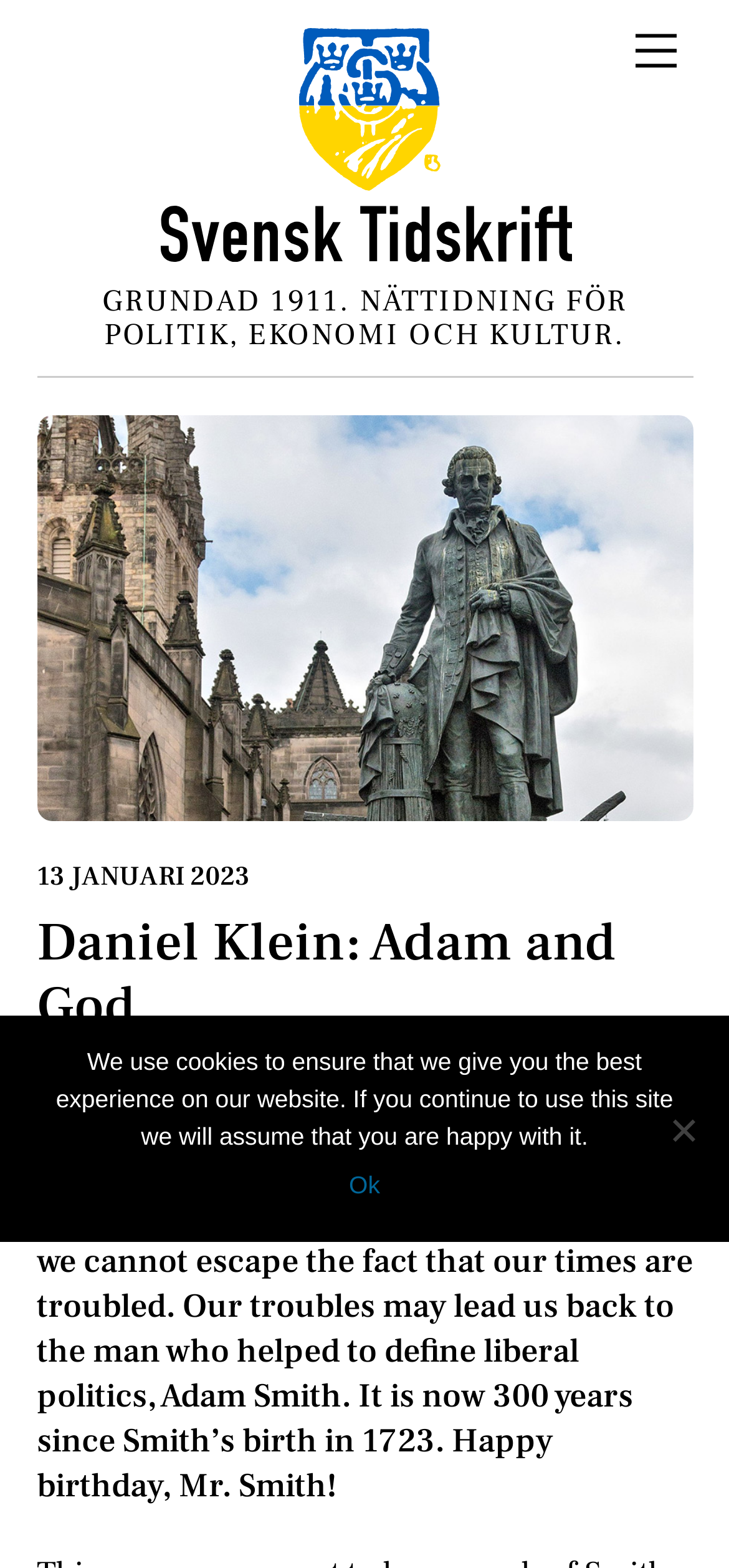Bounding box coordinates are specified in the format (top-left x, top-left y, bottom-right x, bottom-right y). All values are floating point numbers bounded between 0 and 1. Please provide the bounding box coordinate of the region this sentence describes: Daniel Klein: Adam and God

[0.05, 0.578, 0.845, 0.665]